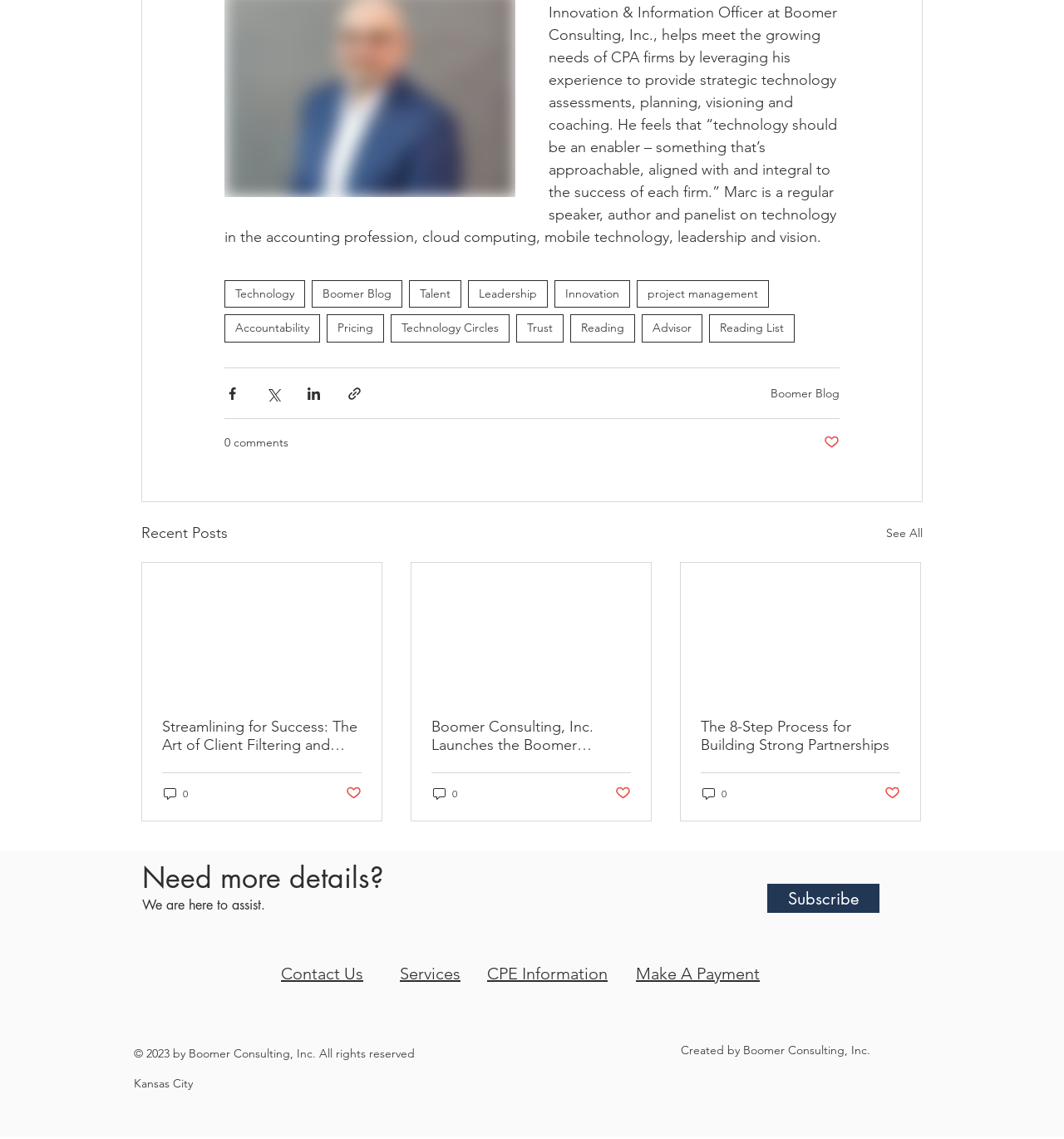Locate the bounding box coordinates of the clickable element to fulfill the following instruction: "Click on the 'Contact Us' link". Provide the coordinates as four float numbers between 0 and 1 in the format [left, top, right, bottom].

[0.264, 0.846, 0.341, 0.864]